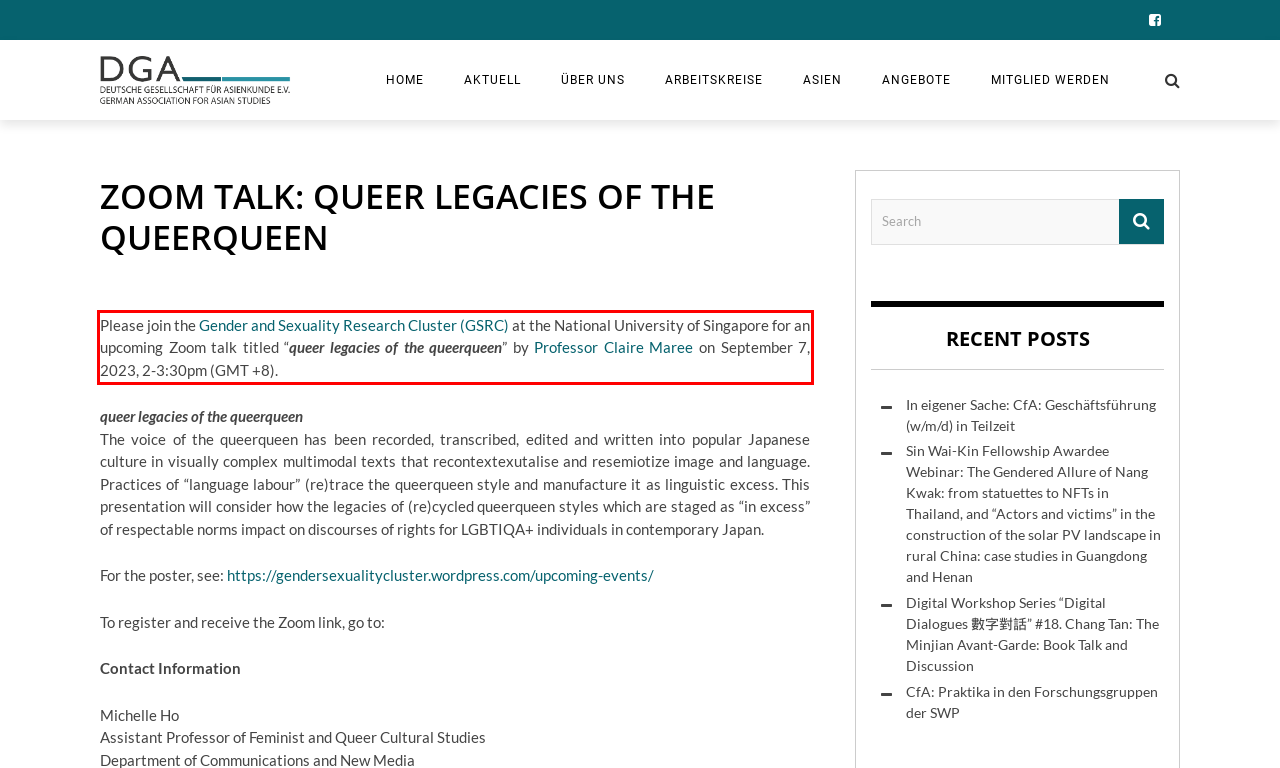You are given a screenshot of a webpage with a UI element highlighted by a red bounding box. Please perform OCR on the text content within this red bounding box.

Please join the Gender and Sexuality Research Cluster (GSRC) at the National University of Singapore for an upcoming Zoom talk titled “queer legacies of the queerqueen” by Professor Claire Maree on September 7, 2023, 2-3:30pm (GMT +8).